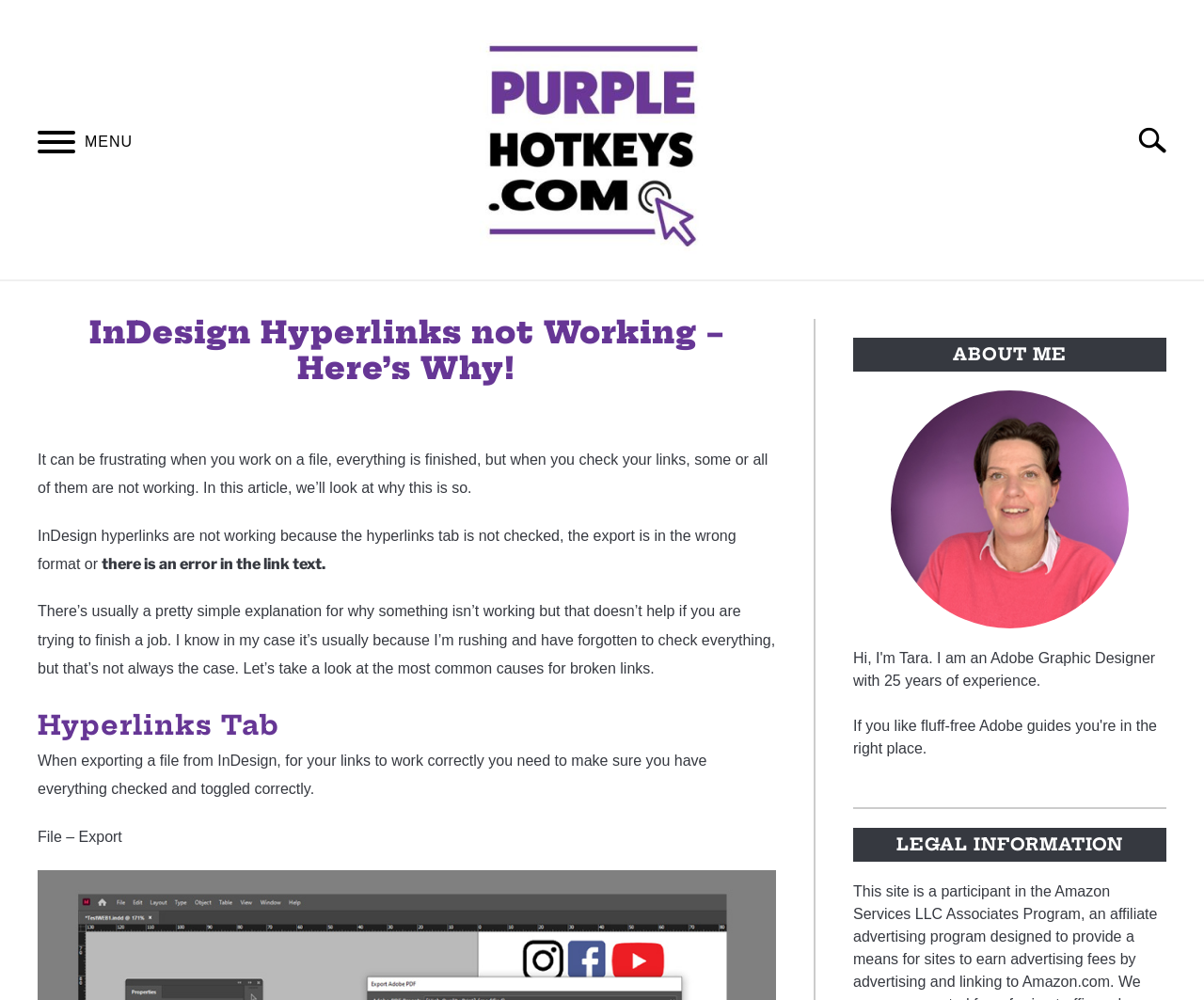Please provide a detailed answer to the question below based on the screenshot: 
Who wrote the article?

The webpage contains a link element with the text 'Tara Cunningham' which is described as the author of the article. This information is located near the top of the webpage, suggesting that Tara Cunningham is the writer of the article.